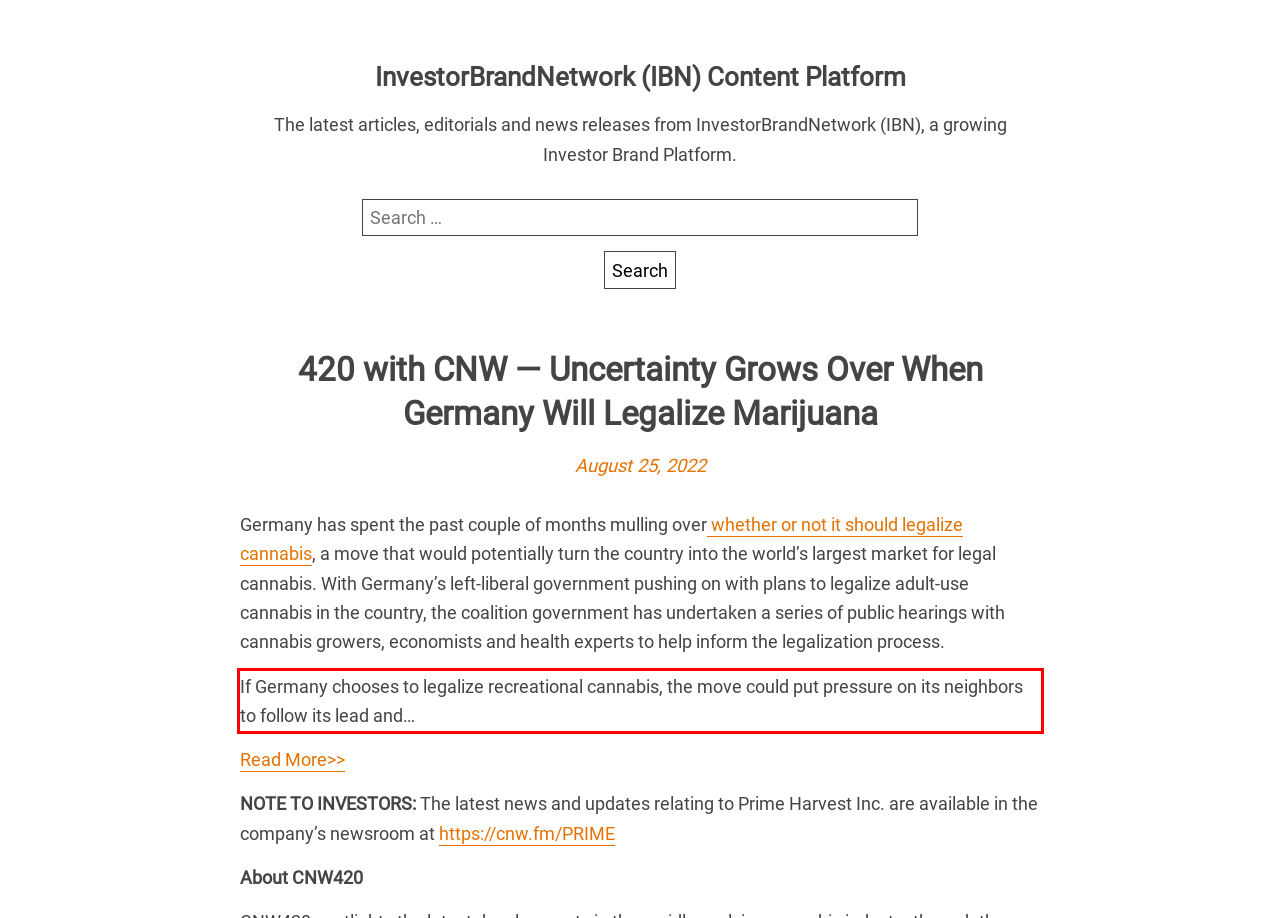You are provided with a screenshot of a webpage featuring a red rectangle bounding box. Extract the text content within this red bounding box using OCR.

If Germany chooses to legalize recreational cannabis, the move could put pressure on its neighbors to follow its lead and…